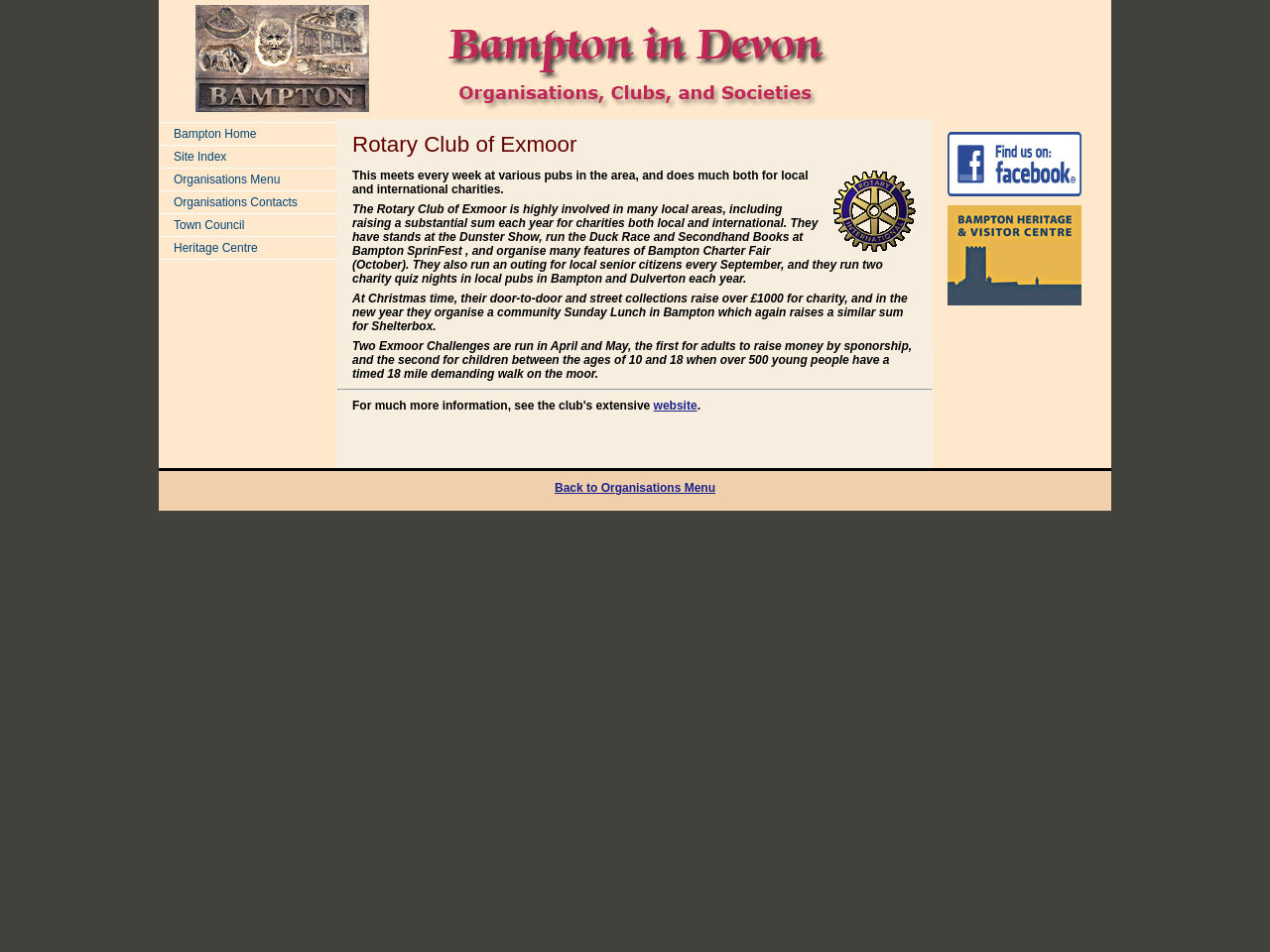Where does the Rotary Club of Exmoor meet?
Look at the image and respond with a one-word or short phrase answer.

Various pubs in the area